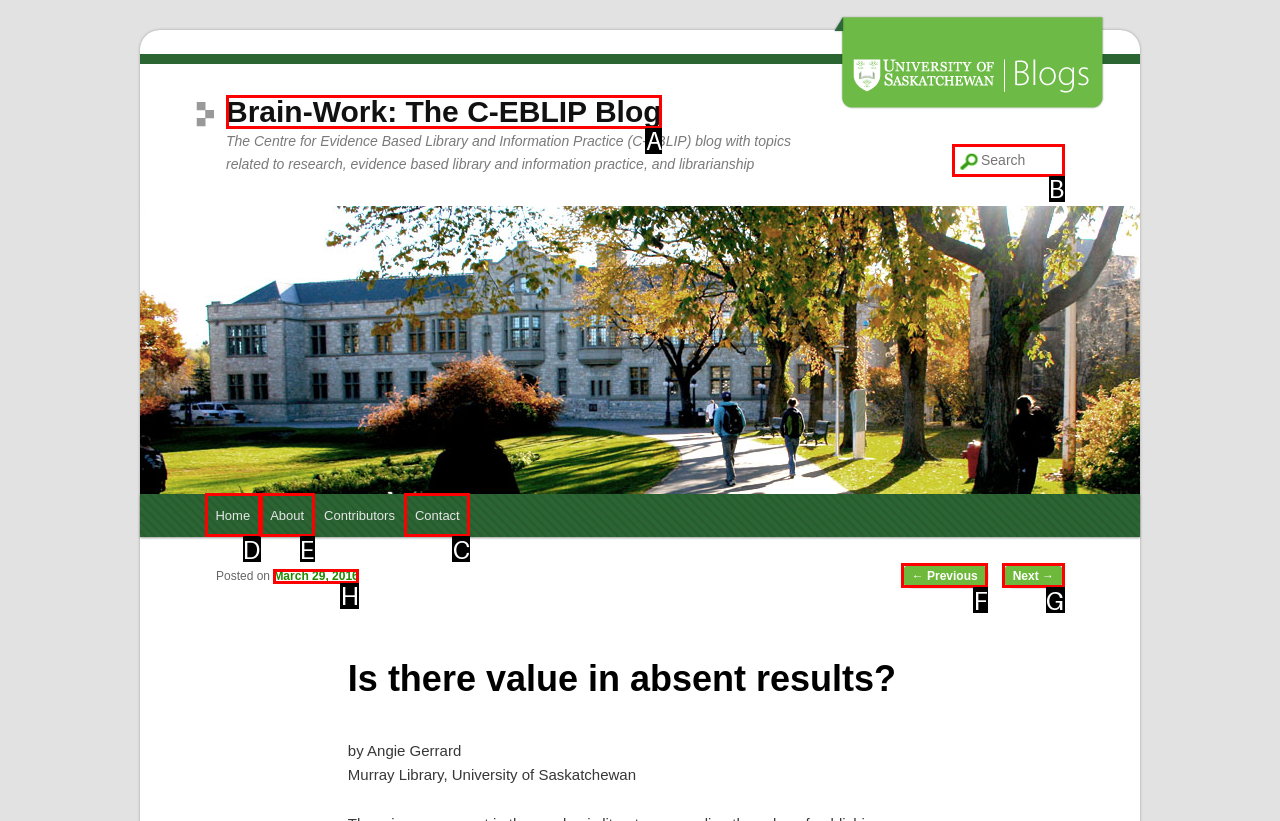Determine the right option to click to perform this task: Contact the blog
Answer with the correct letter from the given choices directly.

C